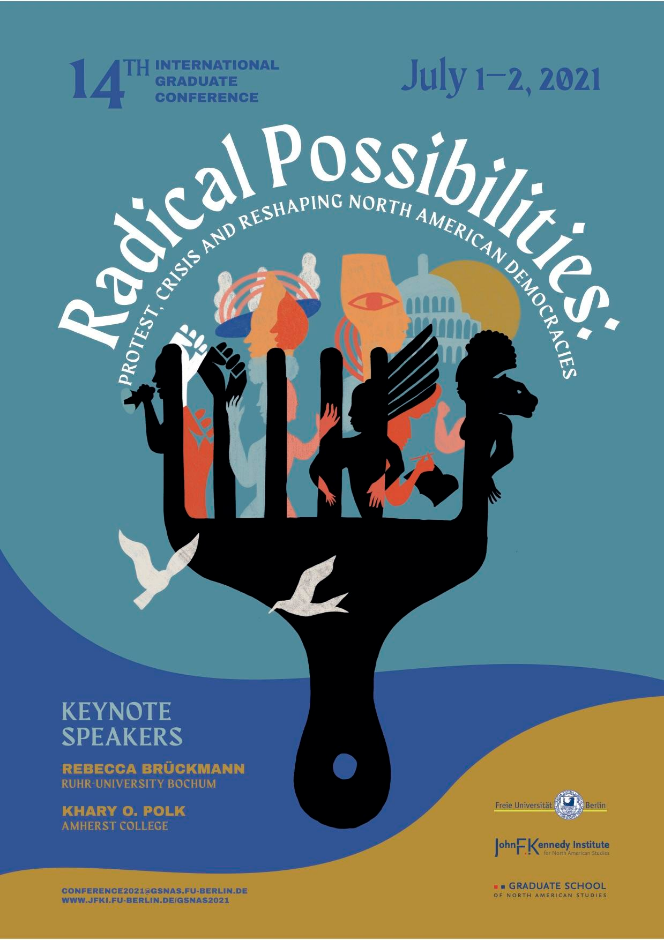Convey a rich and detailed description of the image.

This vibrant conference poster announces the 14th International Graduate Conference titled "Radical Possibilities: Protest, Crisis and Reshaping North American Democracies," scheduled for July 1-2, 2021. The design features a symbolic paintbrush, representing creativity and change, surrounded by colorful illustrations of diverse individuals and birds, evoking themes of activism and transformation. The poster highlights the keynote speakers: Rebecca Brückmann from Ruhr University Bochum and Khary O. Polk from Amherst College, emphasizing their contributions to the conference discussions. The background of the poster is a calming blue, enhancing the readability of the text. Additional details, including the conference's email and website, are also provided, underscoring its accessibility.